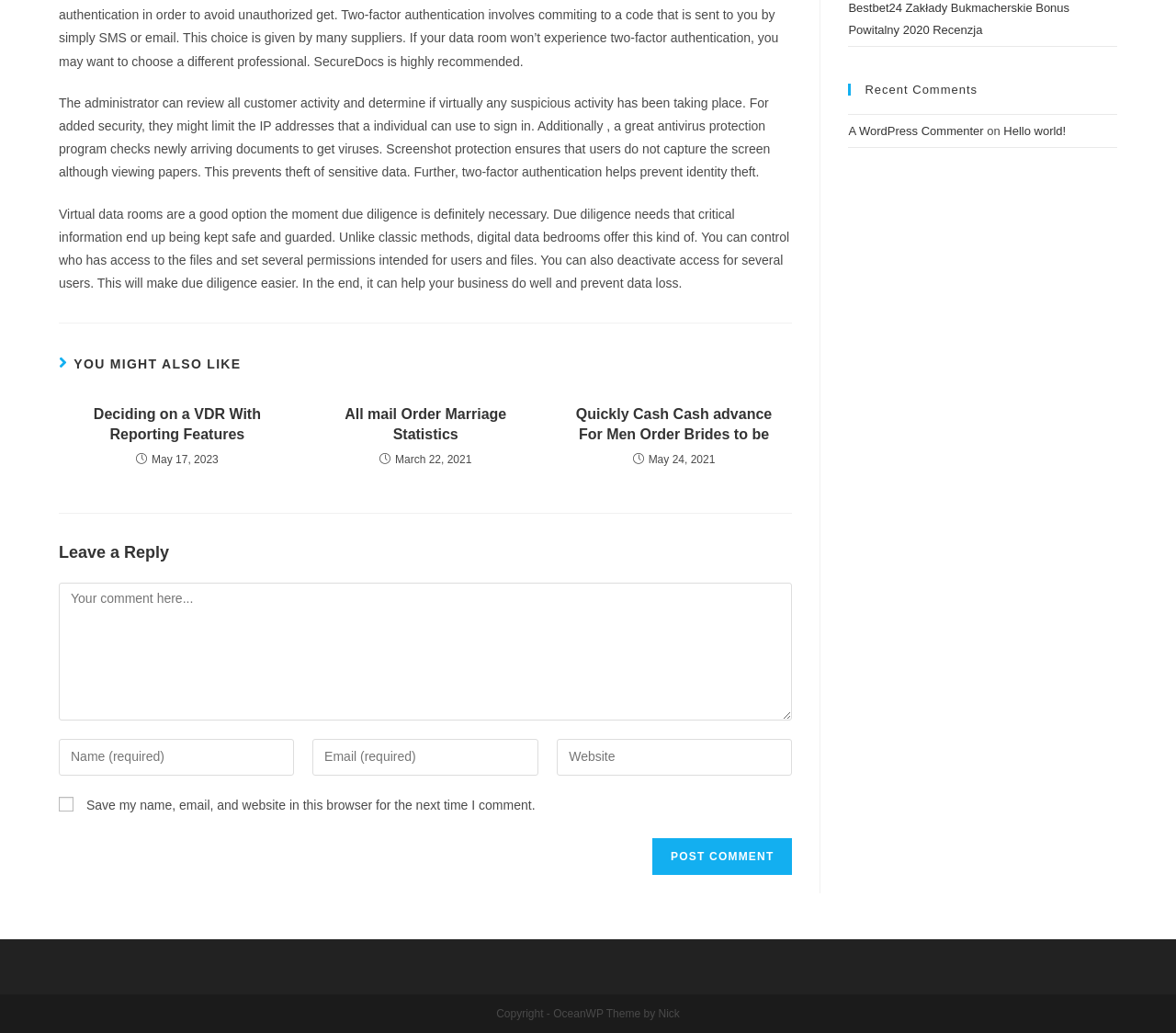Find the bounding box coordinates for the UI element that matches this description: "name="submit" value="Post Comment"".

[0.555, 0.811, 0.674, 0.847]